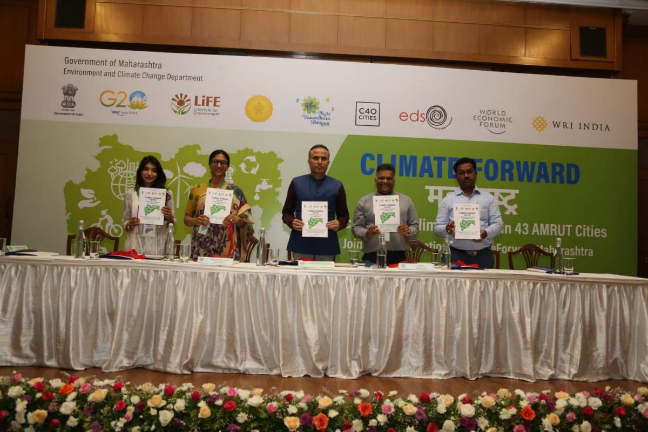Give a short answer to this question using one word or a phrase:
How many representatives are standing in the forefront?

5